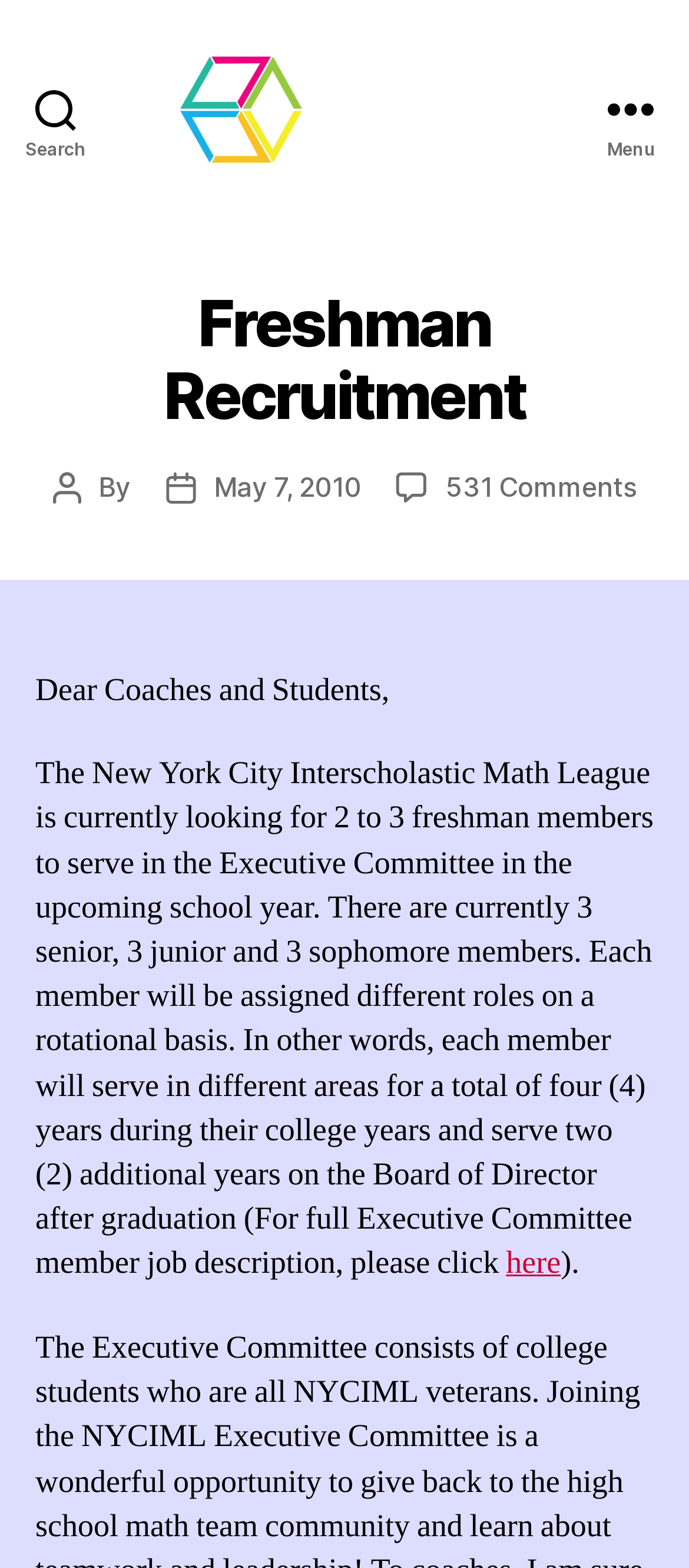Generate a thorough description of the webpage.

The webpage is about Freshman Recruitment for the New York City Interscholastic Math League (NYCIML). At the top left corner, there is a search button. Next to it, there is a link to the NYCIML website, accompanied by an image of the NYCIML logo. On the top right corner, there is a menu button.

Below the menu button, there is a header section that spans the entire width of the page. It contains a heading that reads "Freshman Recruitment" in a prominent font size. Below the heading, there are three lines of text that provide information about the post, including the author, post date, and the number of comments.

The main content of the page starts with a greeting to coaches and students, followed by a paragraph that explains the recruitment process for freshman members to join the Executive Committee of the NYCIML. The paragraph is quite long and provides detailed information about the roles and responsibilities of the committee members. There is a link to a job description within the paragraph, which is highlighted as "here". The link is positioned at the end of the paragraph, near the bottom right corner of the text block.